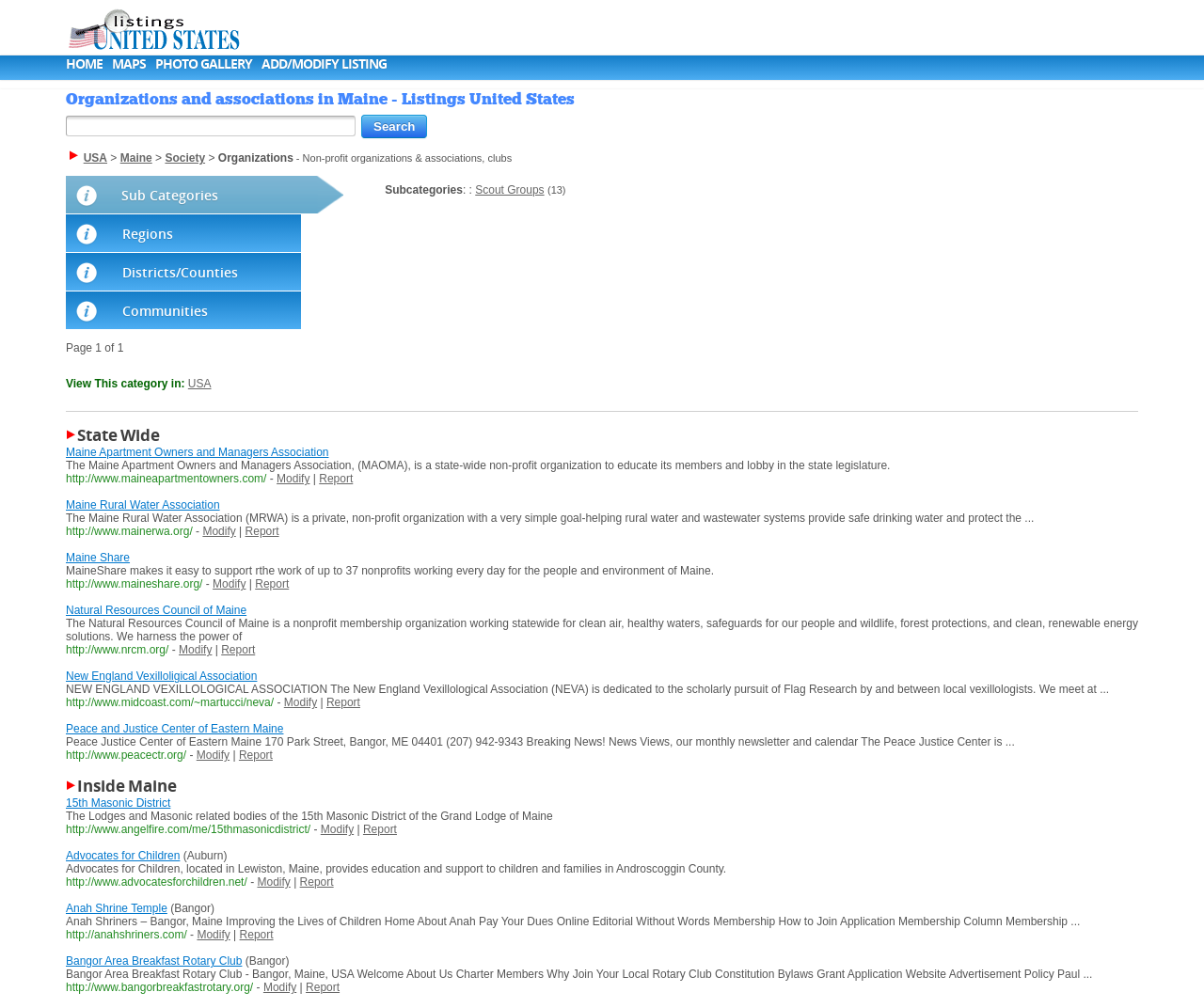Give the bounding box coordinates for the element described as: "New England Vexilloligical Association".

[0.055, 0.664, 0.214, 0.677]